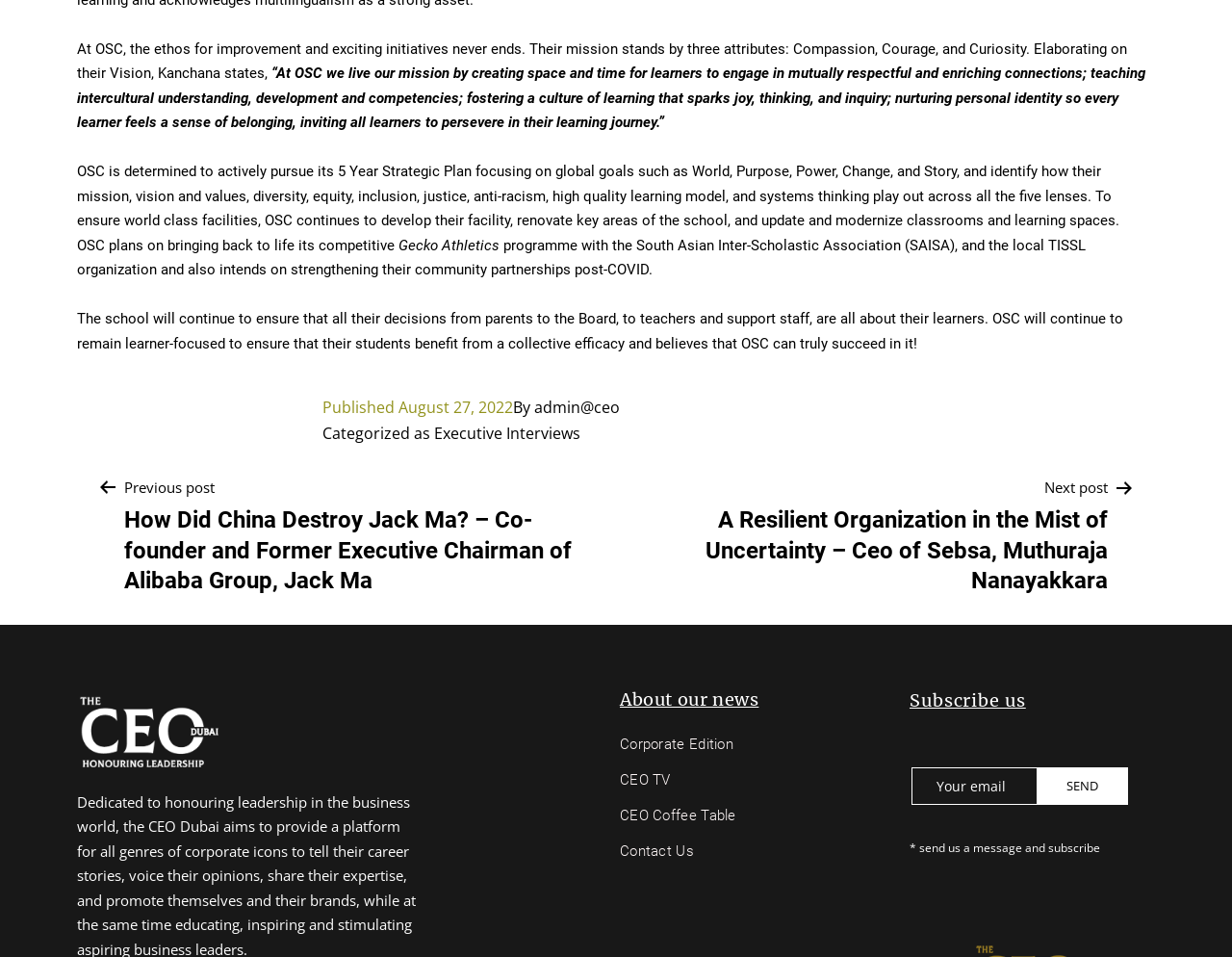Using the provided element description: "CEO TV", identify the bounding box coordinates. The coordinates should be four floats between 0 and 1 in the order [left, top, right, bottom].

[0.503, 0.797, 0.715, 0.834]